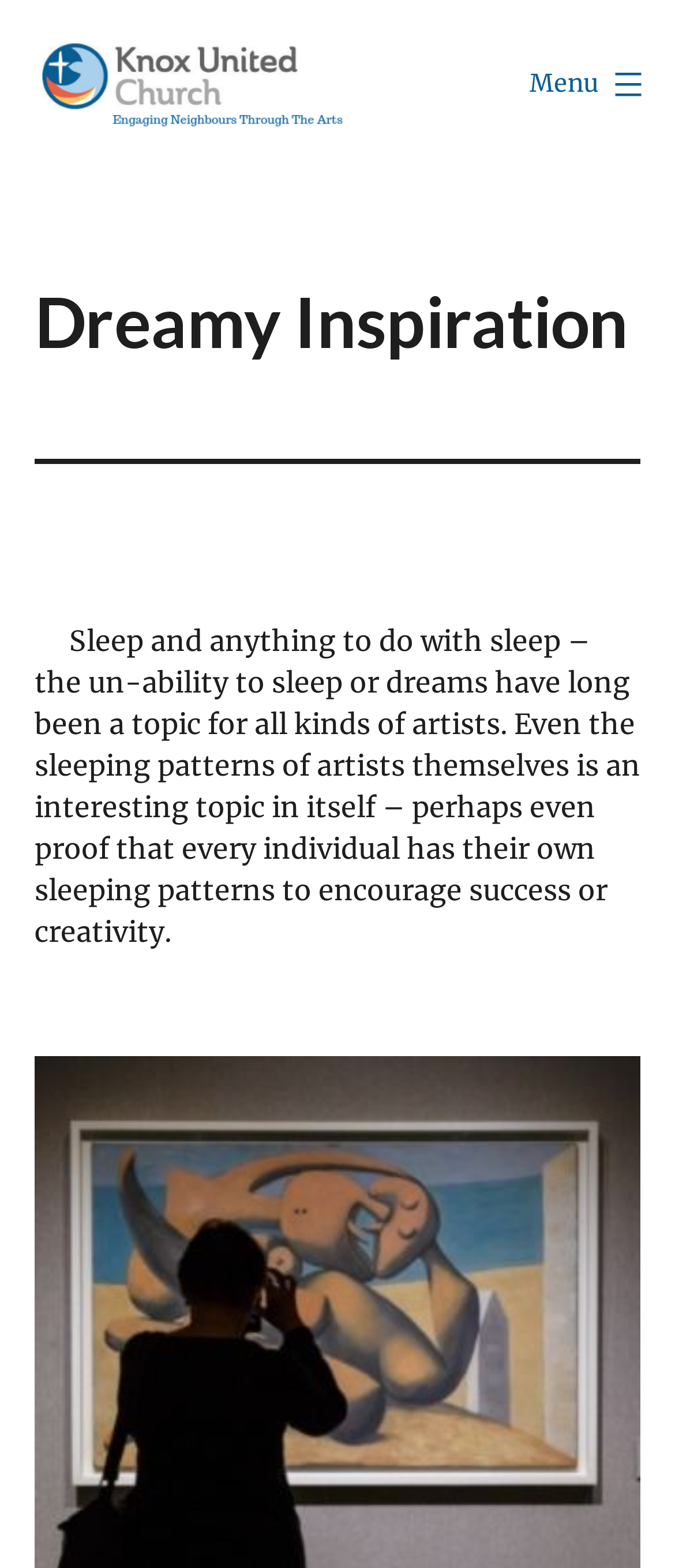What is the purpose of the webpage?
Based on the image, provide a one-word or brief-phrase response.

To discuss sleep and dreams in relation to artists